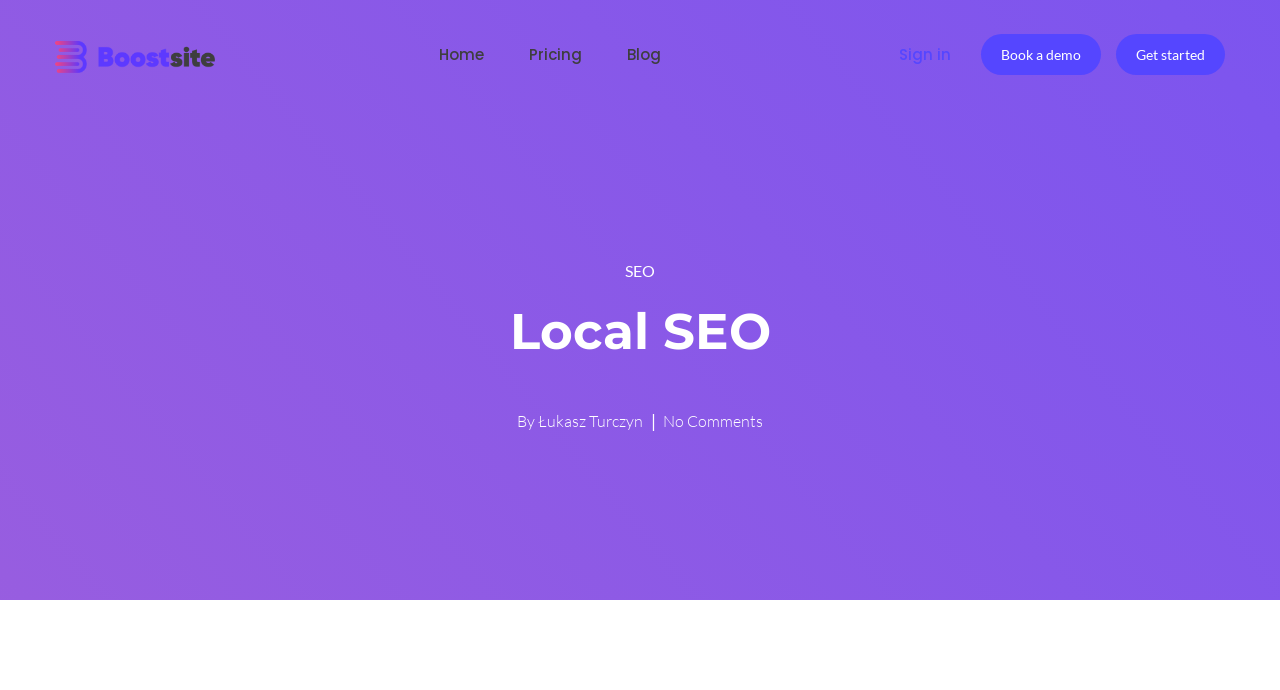Respond with a single word or phrase to the following question: What is the main topic of this webpage?

Local SEO